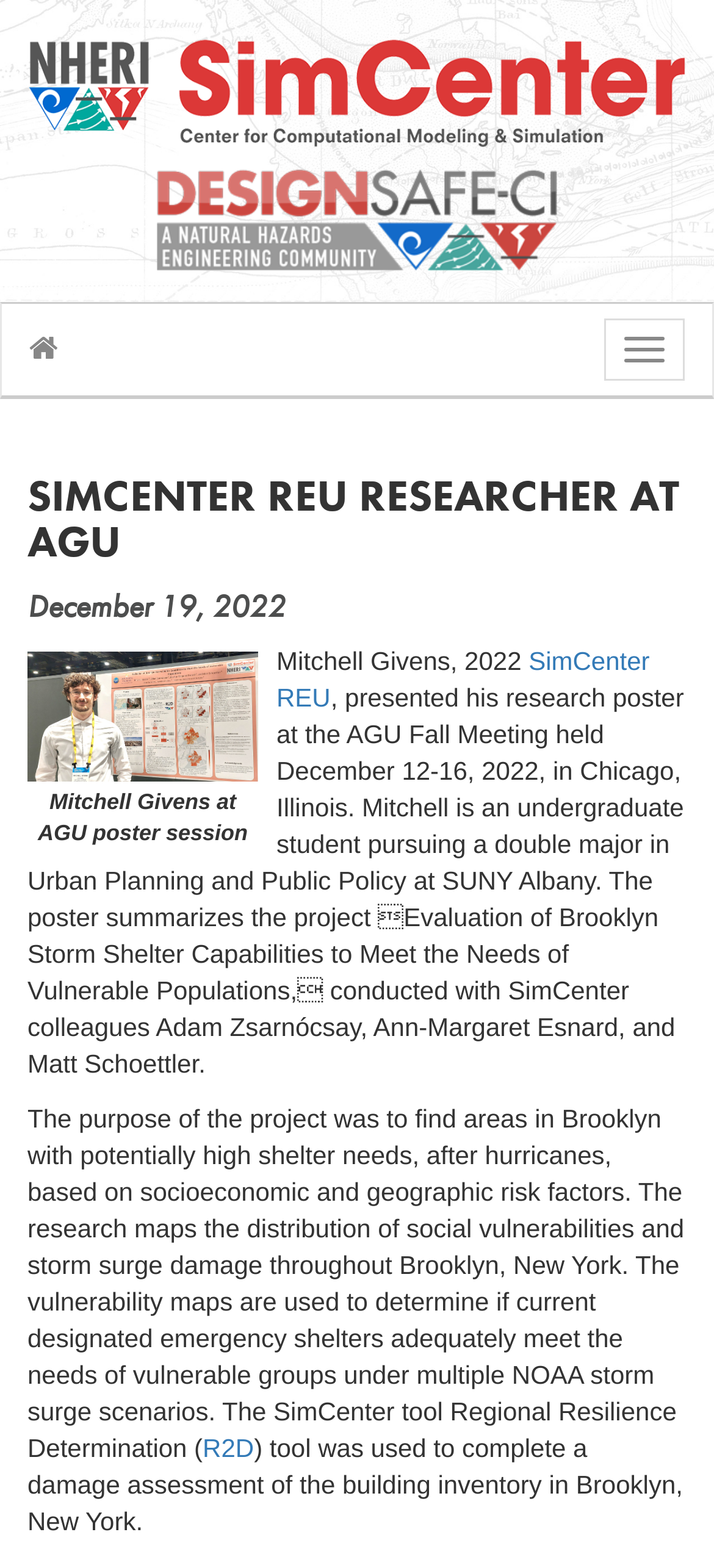Provide a thorough summary of the webpage.

The webpage is about a research project presented by Mitchell Givens, a SimCenter REU researcher, at the AGU Fall Meeting. At the top of the page, there is a logo image and a link to DesignSafe-CI. Below the logo, there is a button to toggle navigation. 

On the left side of the page, there is a large heading that reads "SIMCENTER REU RESEARCHER AT AGU" followed by a smaller heading with the date "December 19, 2022". 

Below the headings, there is an image of the SimCenter Fall 2021 Data Science Intern Program team members. To the right of the image, there is a static text "Mitchell Givens at AGU poster session" and another text "Mitchell Givens, 2022". 

Underneath the image, there is a link to SimCenter REU and a paragraph of text that describes Mitchell Givens' research project. The project is about evaluating Brooklyn storm shelter capabilities to meet the needs of vulnerable populations. The text explains the purpose of the project, which is to identify areas in Brooklyn with high shelter needs based on socioeconomic and geographic risk factors. 

The text continues to describe the research methodology, including the use of the SimCenter tool Regional Resilience Determination (R2D) to complete a damage assessment of the building inventory in Brooklyn, New York. There is a link to R2D at the bottom of the page.